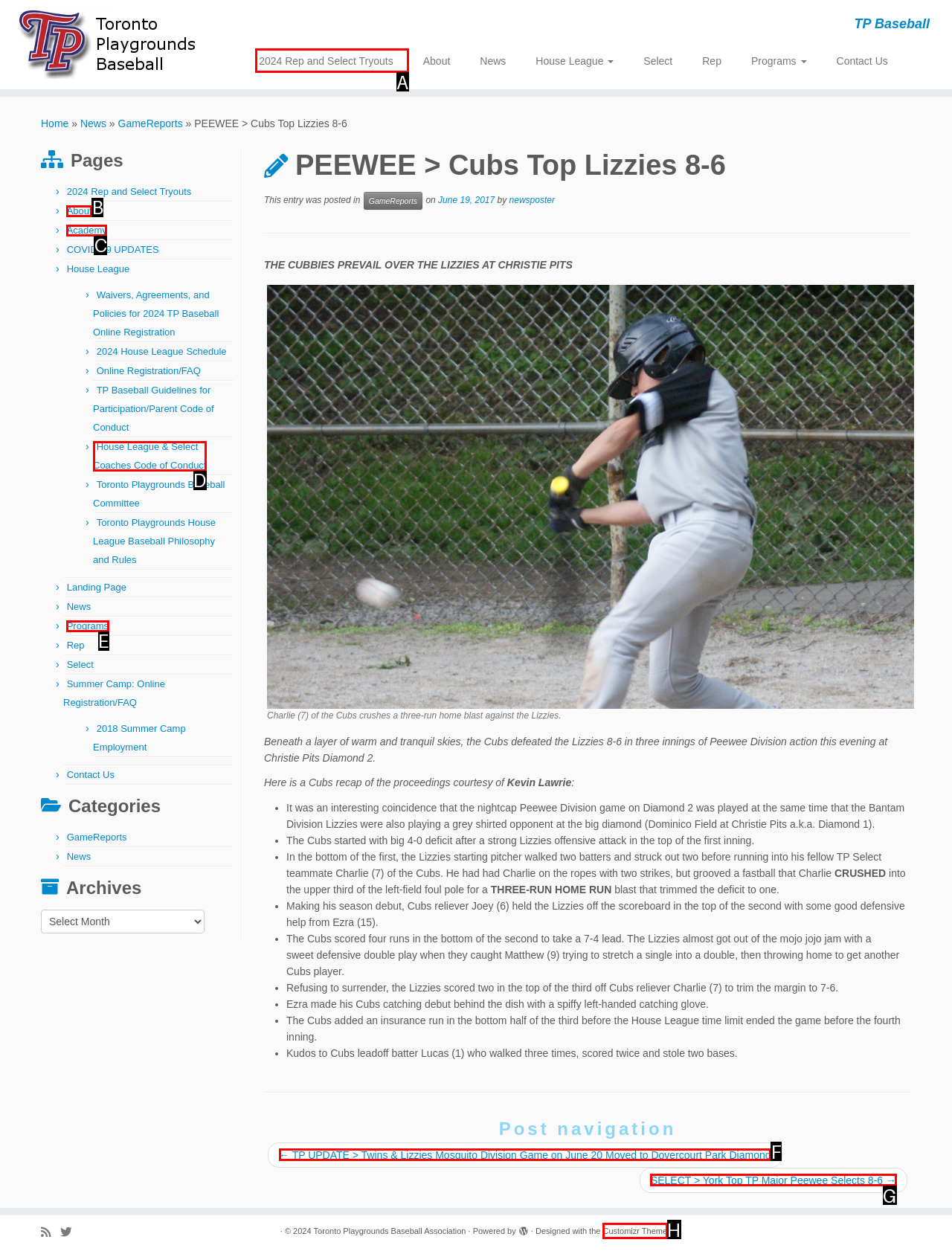Select the option I need to click to accomplish this task: Click on the '2024 Rep and Select Tryouts' link
Provide the letter of the selected choice from the given options.

A